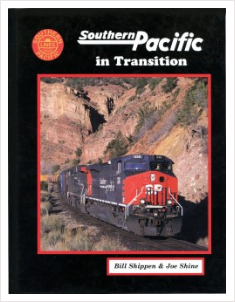Give a concise answer of one word or phrase to the question: 
What is the color of the locomotives?

Red and gray